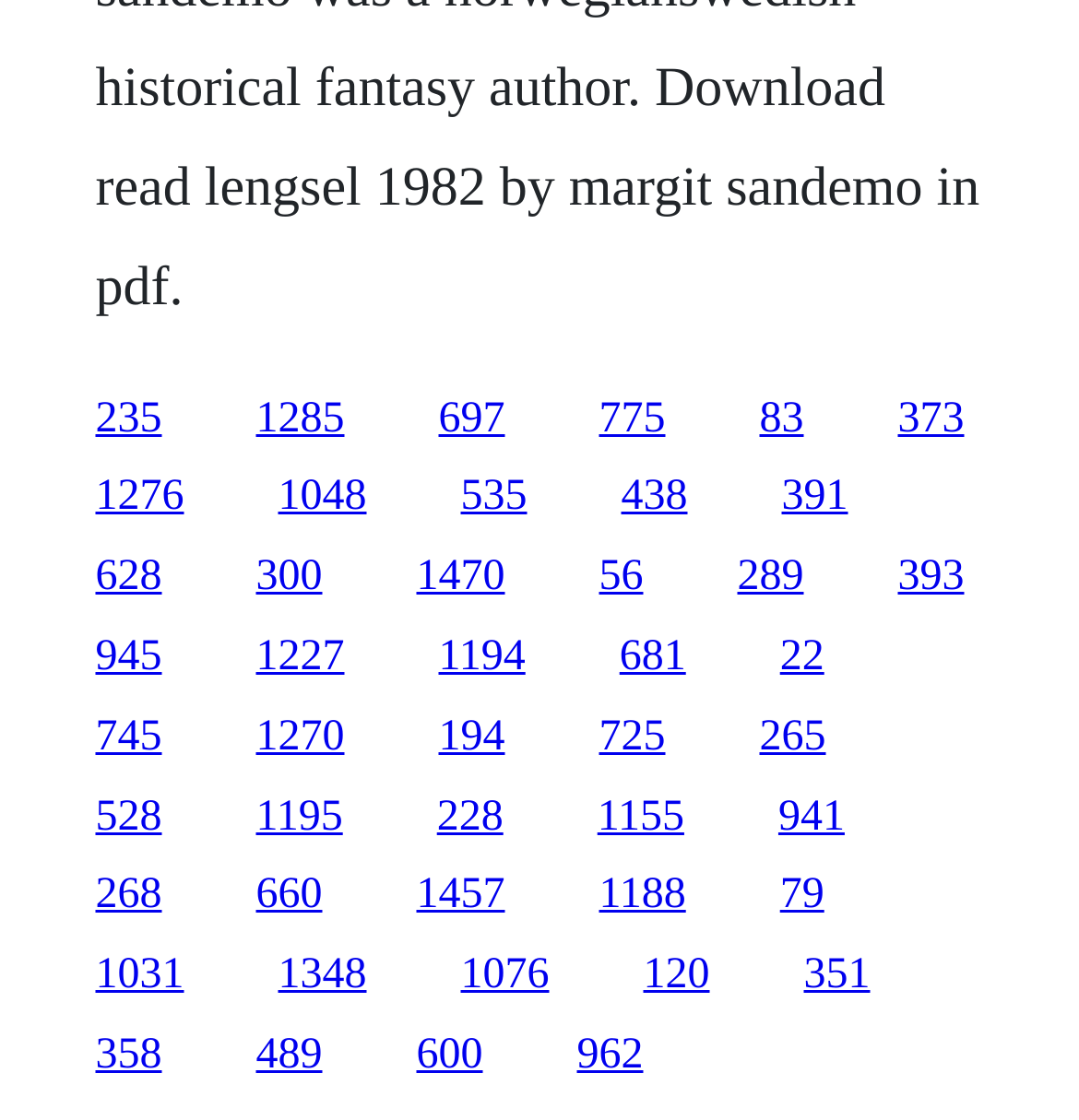Specify the bounding box coordinates of the area to click in order to execute this command: 'access the twenty-first link'. The coordinates should consist of four float numbers ranging from 0 to 1, and should be formatted as [left, top, right, bottom].

[0.088, 0.779, 0.15, 0.821]